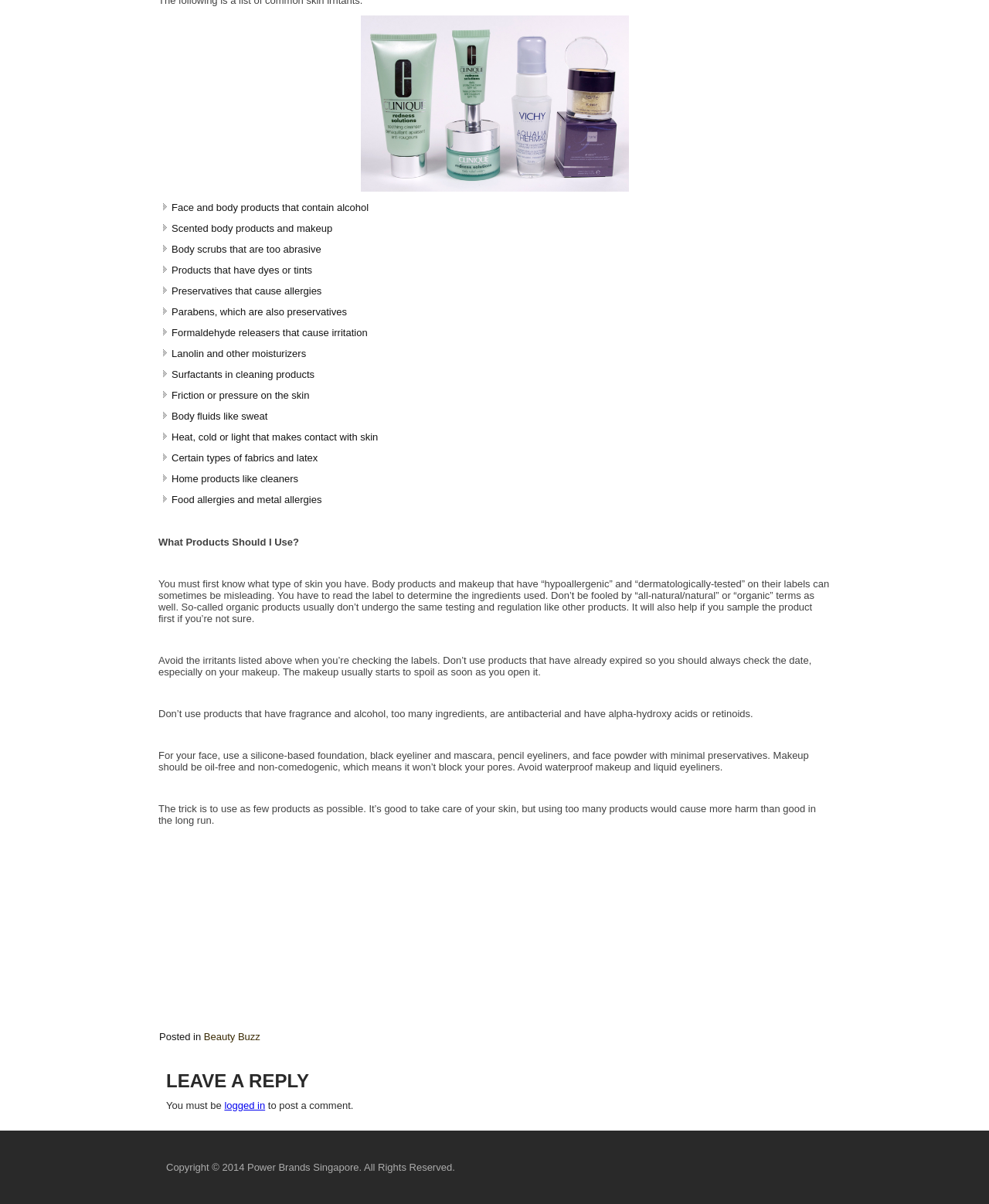Based on the image, give a detailed response to the question: Why is it important to use few products?

The webpage suggests that using too many products can cause more harm than good in the long run, so it's important to use as few products as possible to take care of one's skin.